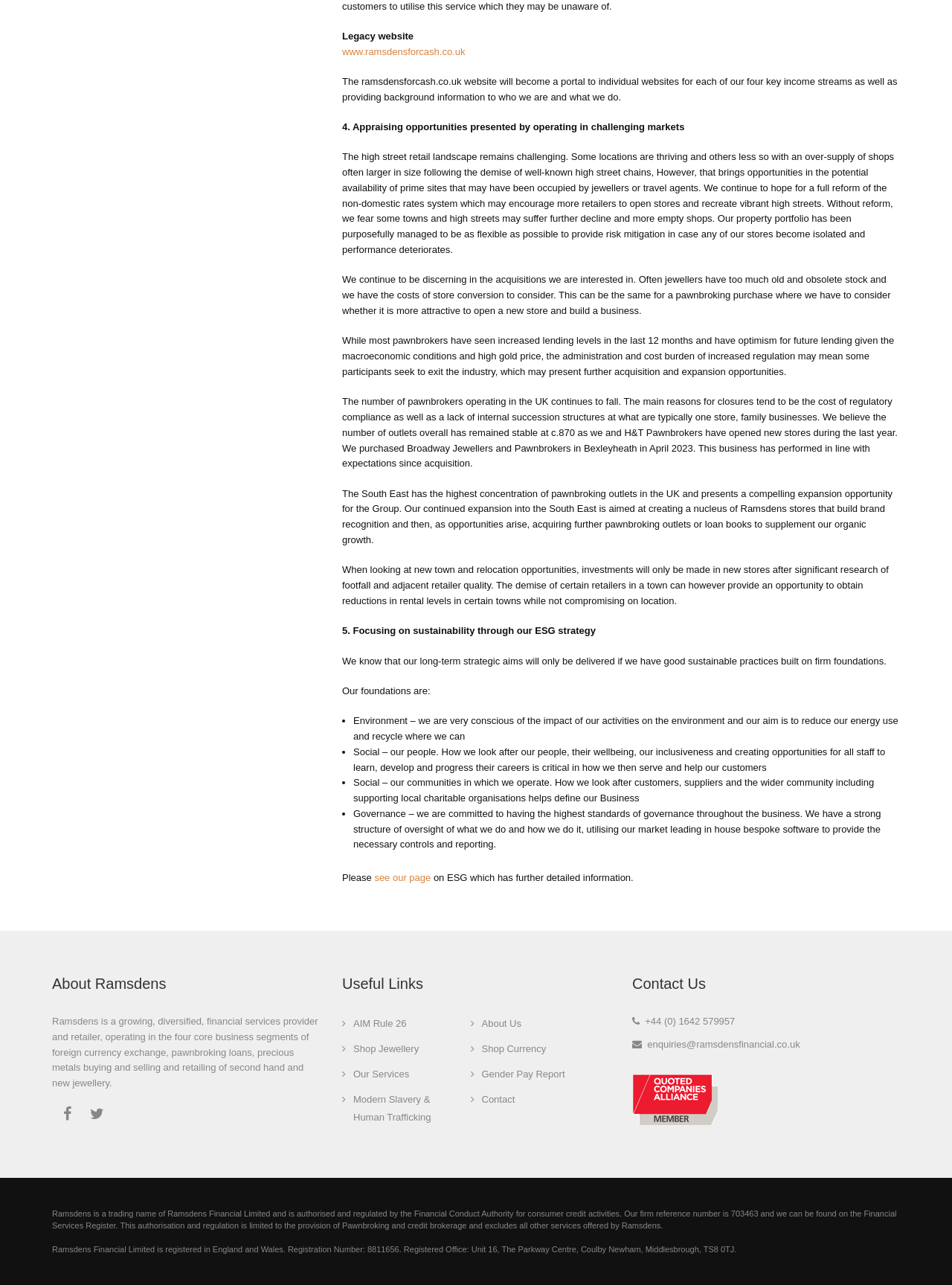Pinpoint the bounding box coordinates of the clickable element needed to complete the instruction: "Click the 'About' link". The coordinates should be provided as four float numbers between 0 and 1: [left, top, right, bottom].

None